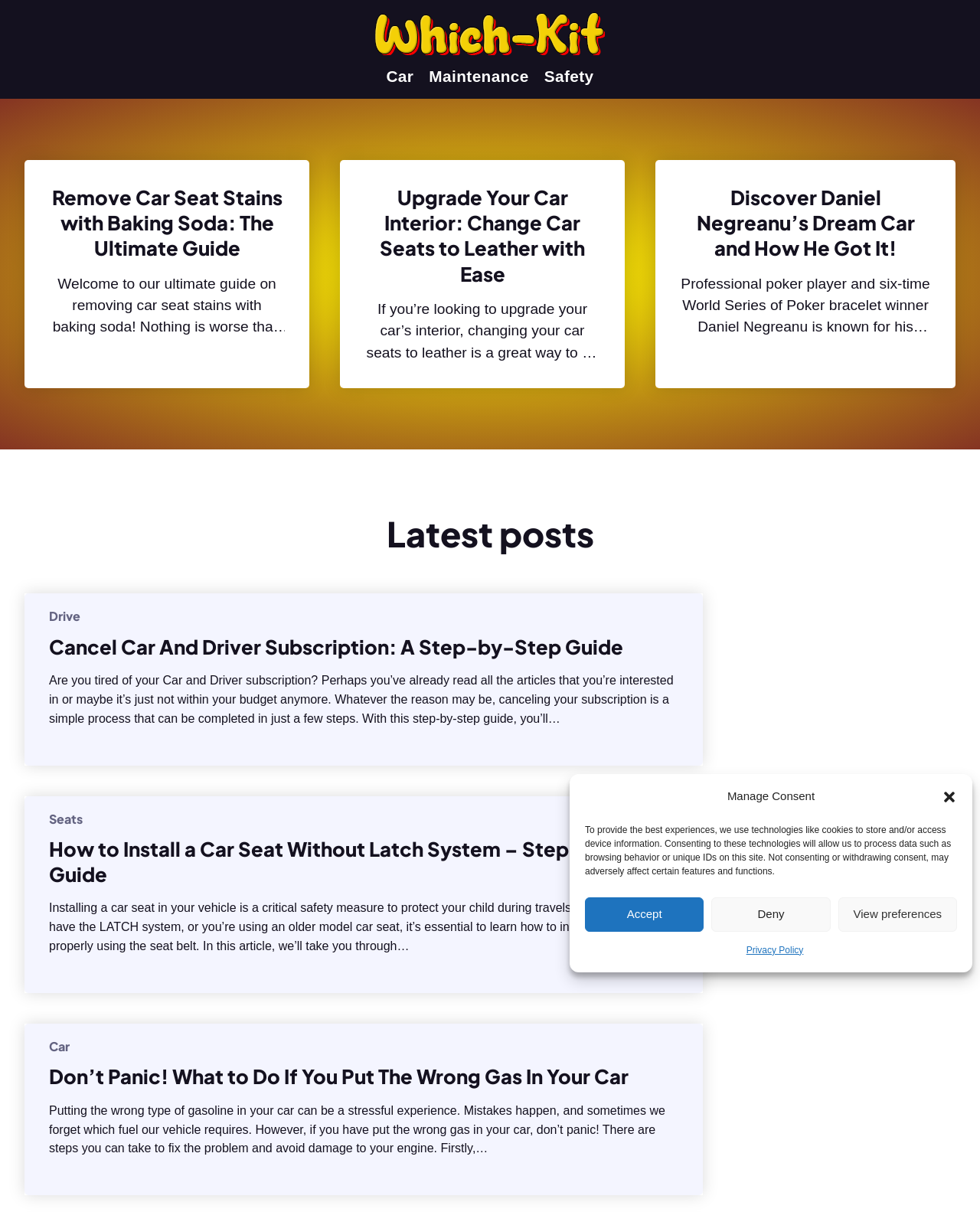Please find the bounding box coordinates of the section that needs to be clicked to achieve this instruction: "Click the 'Car' link in the header menu".

[0.394, 0.056, 0.422, 0.071]